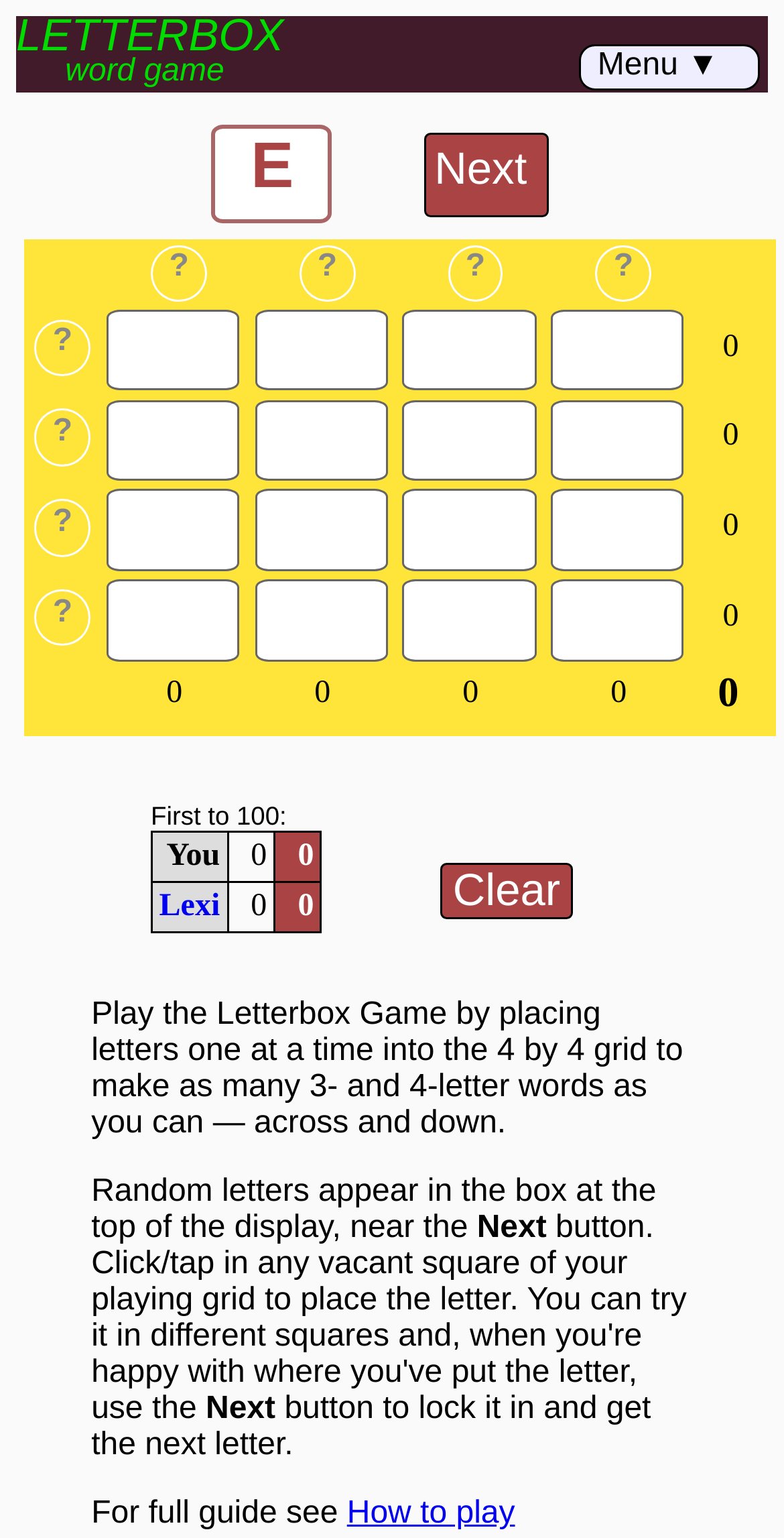Please find the bounding box for the UI element described by: "parent_node: ?".

[0.324, 0.376, 0.495, 0.429]